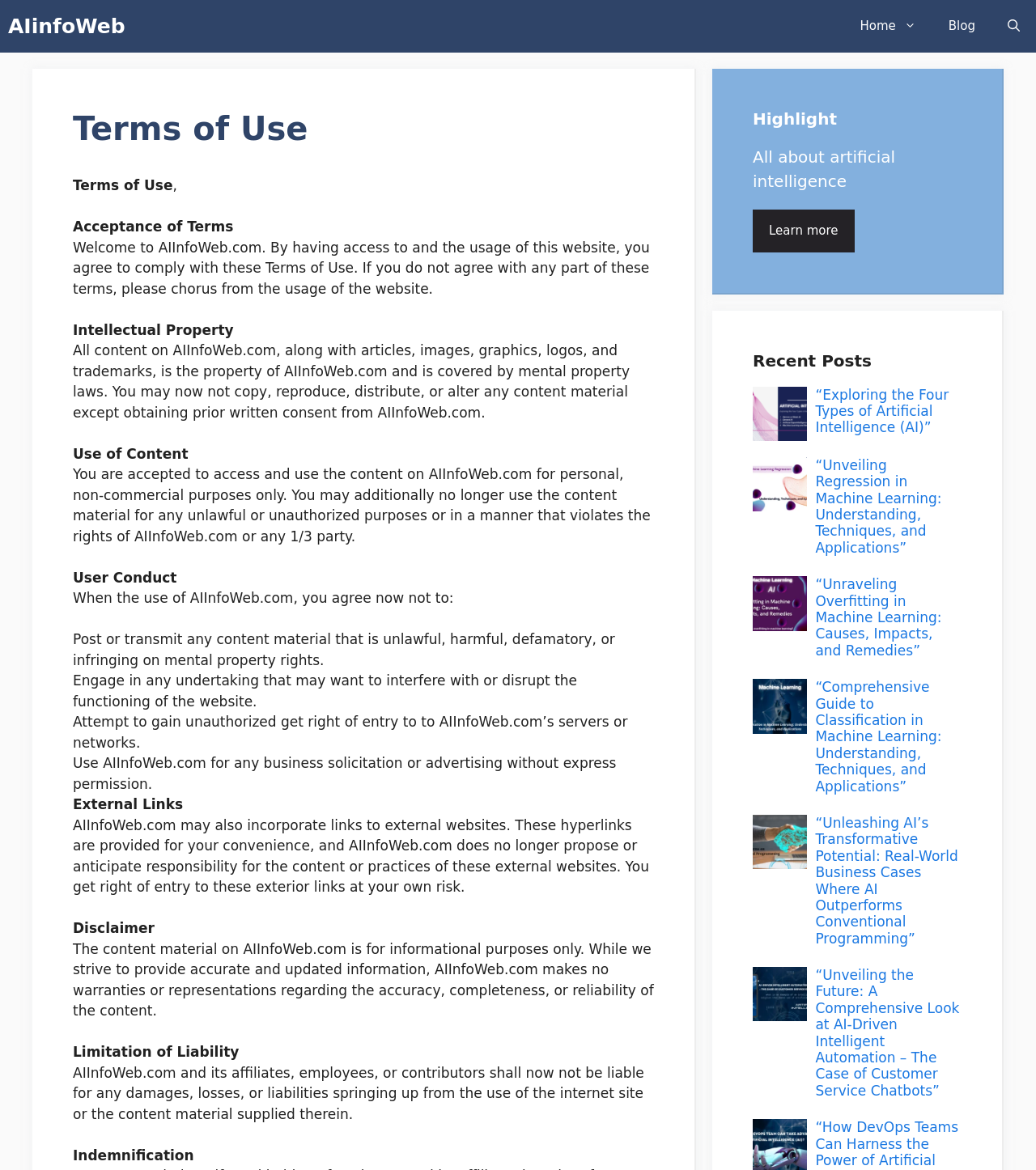Please locate the bounding box coordinates of the element that needs to be clicked to achieve the following instruction: "Click on the 'The Team' link". The coordinates should be four float numbers between 0 and 1, i.e., [left, top, right, bottom].

None